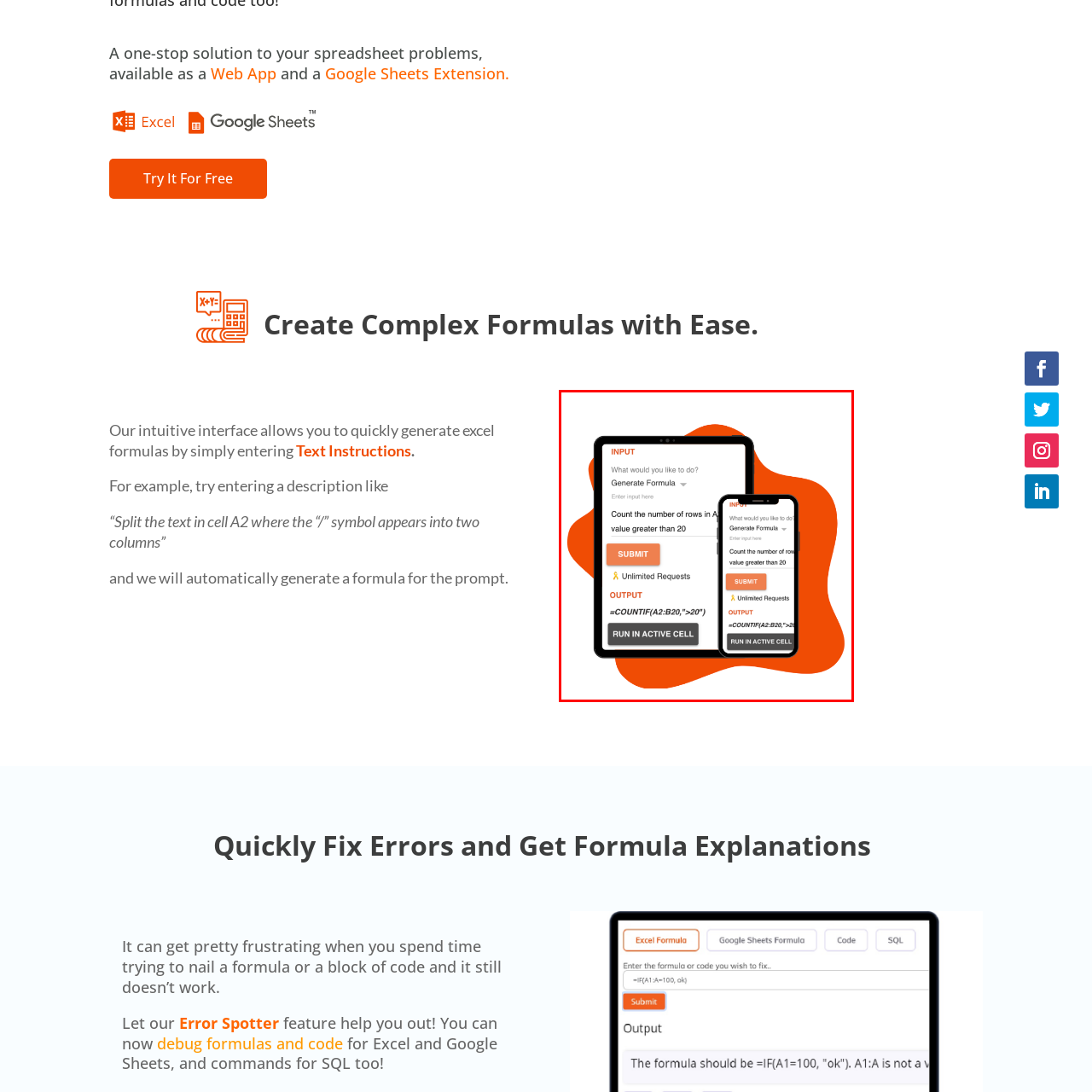What is the purpose of the 'RUN IN ACTIVE CELL' button?
Look closely at the image contained within the red bounding box and answer the question in detail, using the visual information present.

The 'RUN IN ACTIVE CELL' button is prominently displayed to invite users to execute the generated formula directly in their spreadsheet, making it easier to apply the formula to their data.